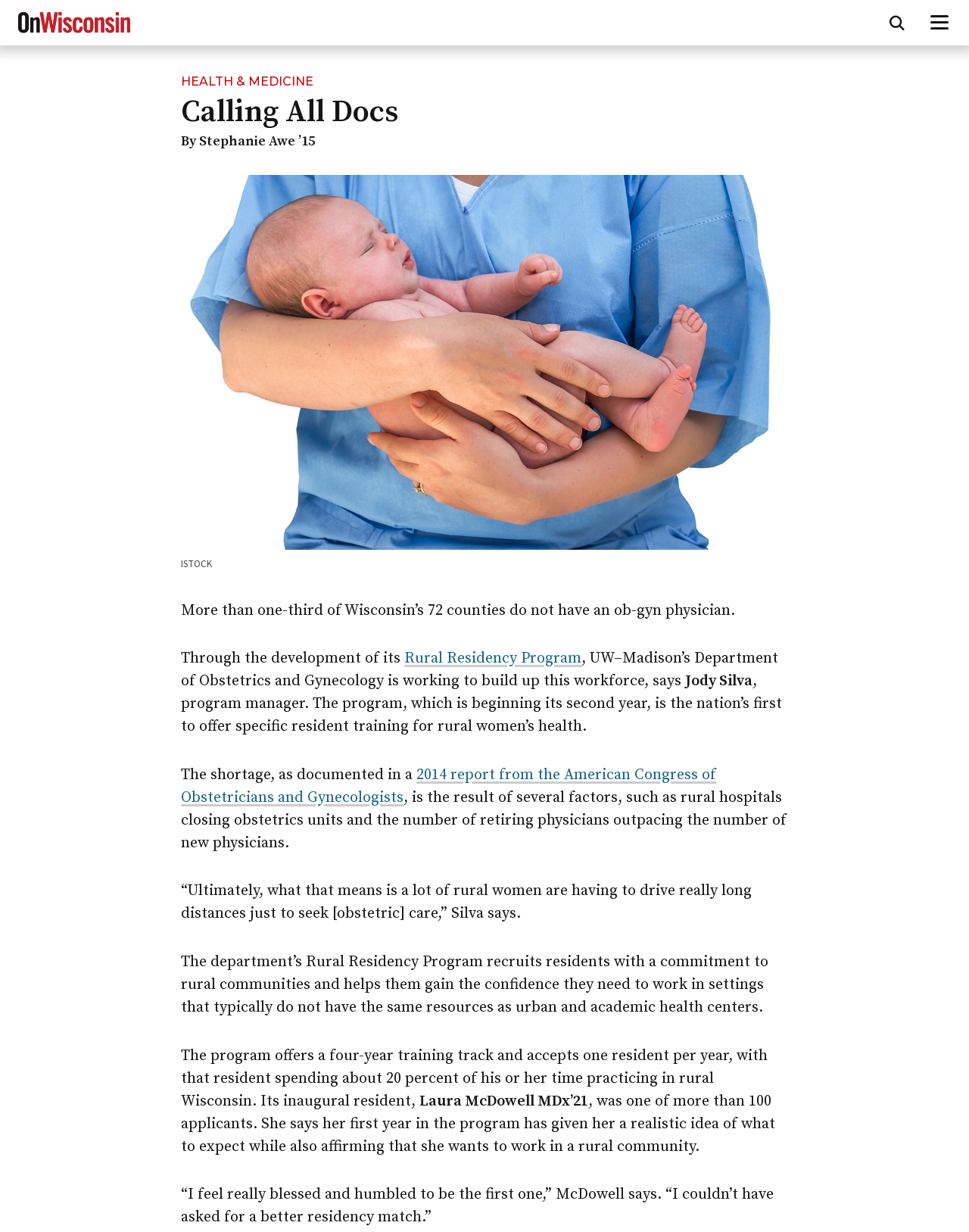Determine the main headline from the webpage and extract its text.

Calling All Docs